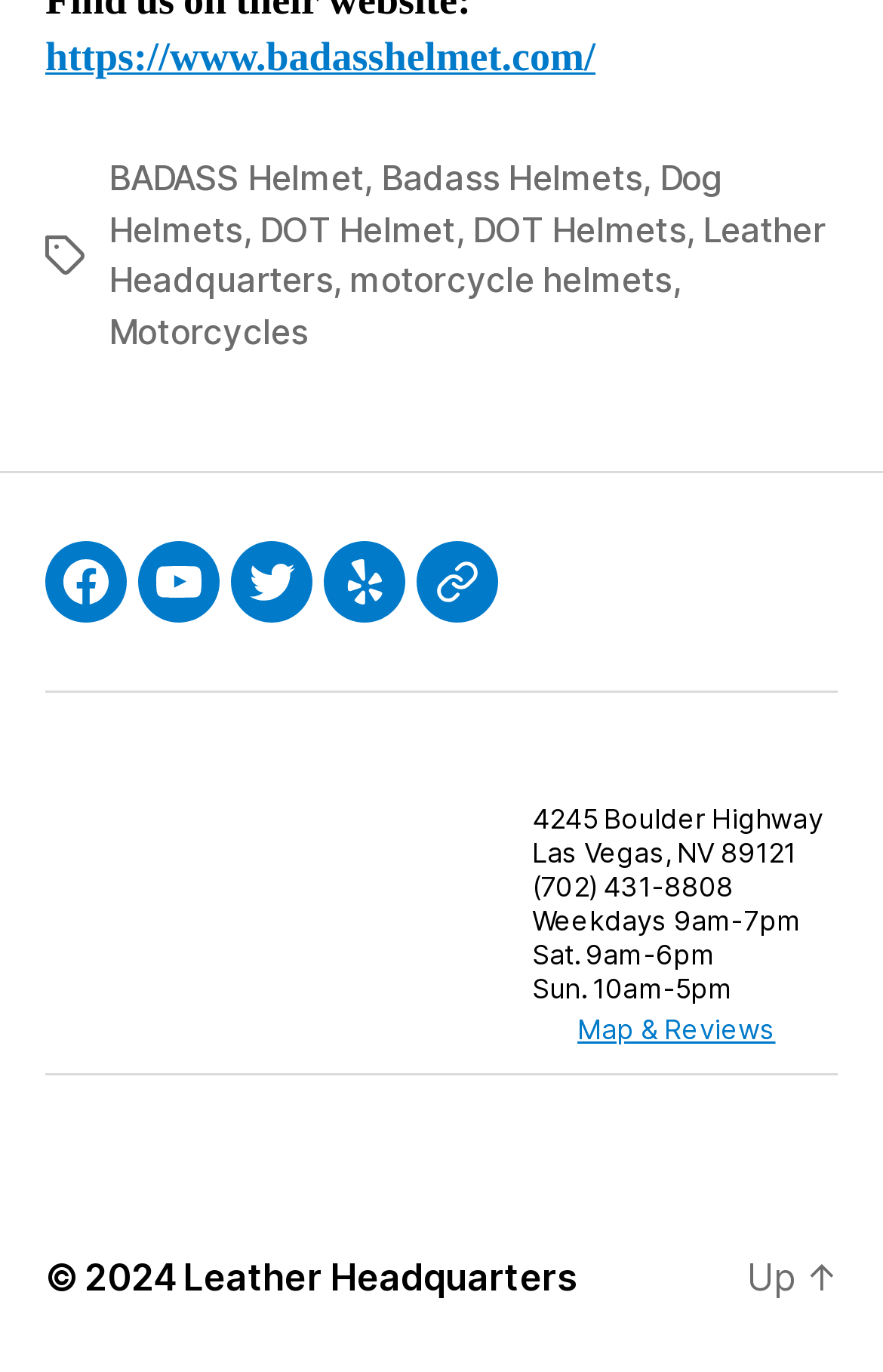Indicate the bounding box coordinates of the element that needs to be clicked to satisfy the following instruction: "Go up". The coordinates should be four float numbers between 0 and 1, i.e., [left, top, right, bottom].

[0.846, 0.915, 0.949, 0.948]